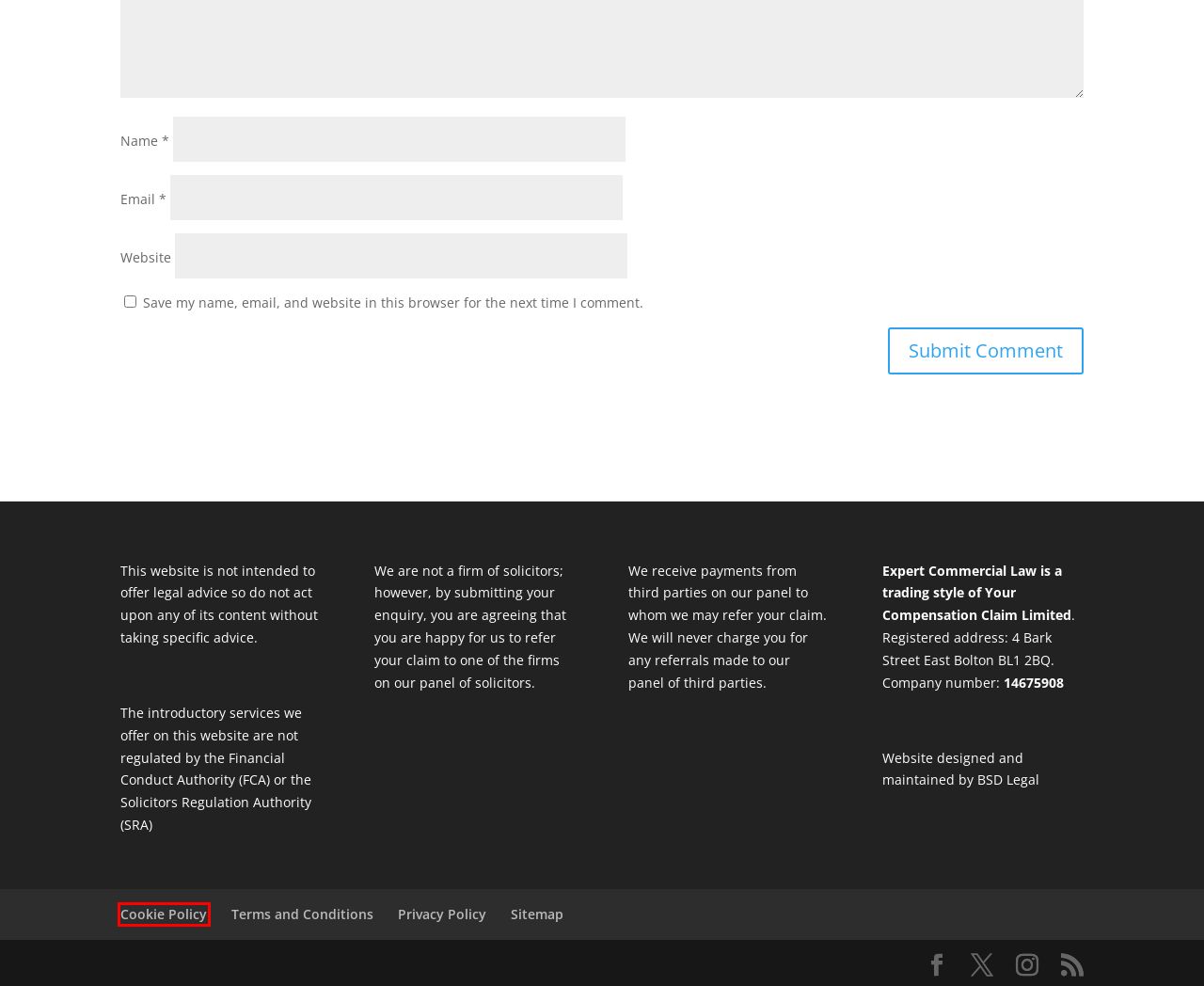You have a screenshot of a webpage with a red bounding box around an element. Choose the best matching webpage description that would appear after clicking the highlighted element. Here are the candidates:
A. A Legal Marketing Company that Gets Results: BSD Legal
B. Commercial Solicitors Kent: Our Panel of Experts
C. Cookie Policy - Expert Commercial Law
D. Commercial Law Solicitor: Help with business disputes
E. Privacy Policy - Expert Commercial Law
F. Business Expert Witness: Expert Evidence and Reports
G. Expert Commercial Law
H. Terms and Conditions - Expert Commercial Law

C